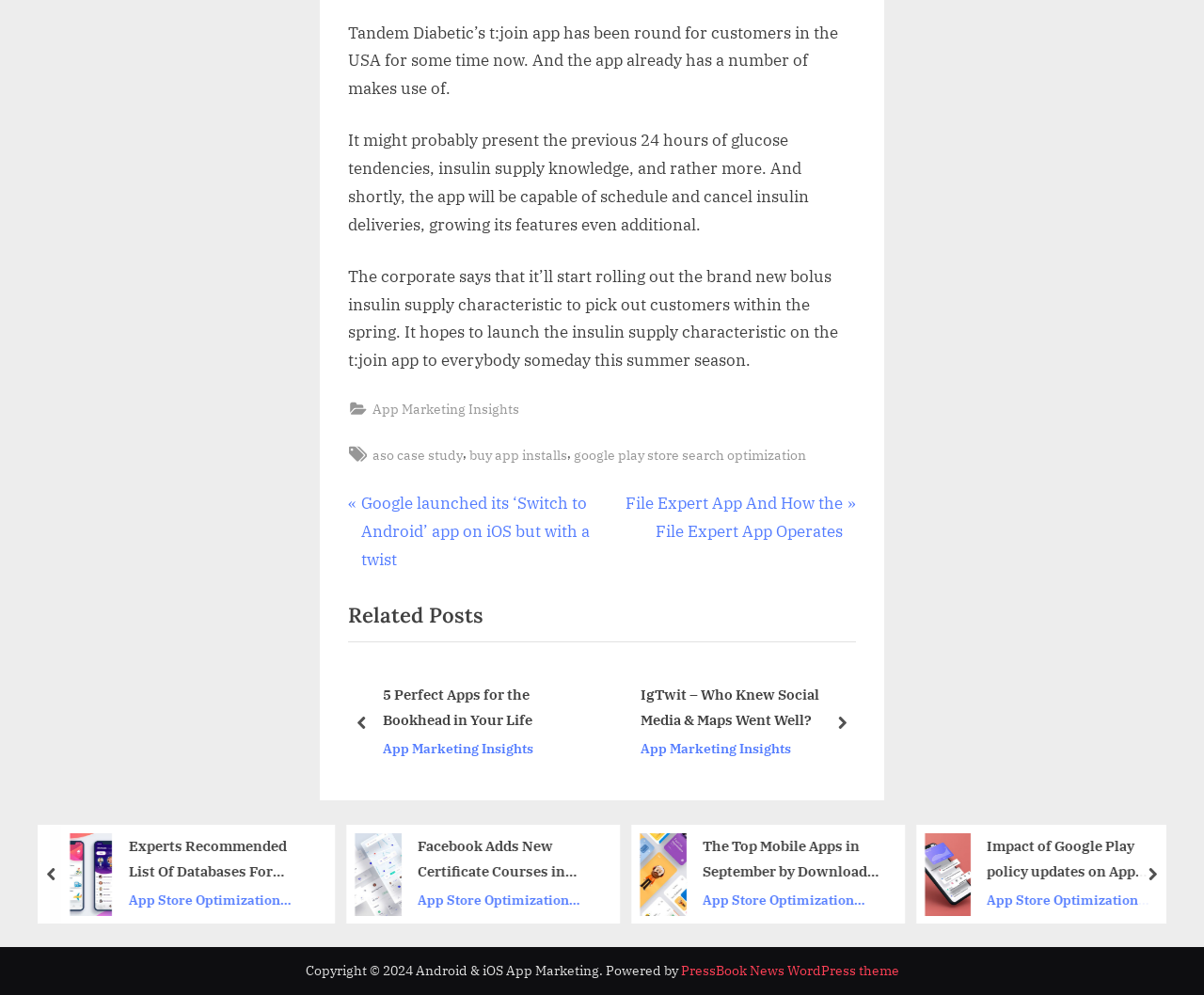Please identify the bounding box coordinates of the element's region that needs to be clicked to fulfill the following instruction: "Click on 'App Marketing Insights'". The bounding box coordinates should consist of four float numbers between 0 and 1, i.e., [left, top, right, bottom].

[0.309, 0.399, 0.431, 0.423]